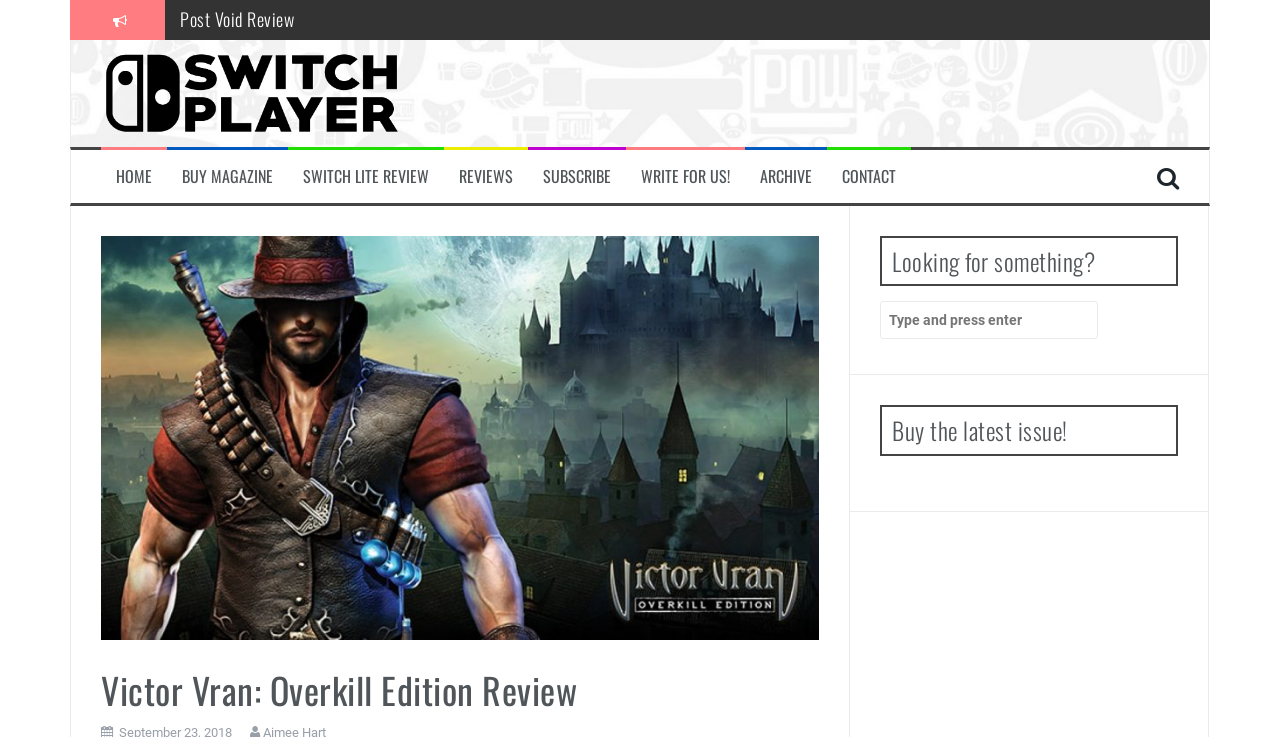What type of games are reviewed on this website?
Look at the image and provide a short answer using one word or a phrase.

Various types